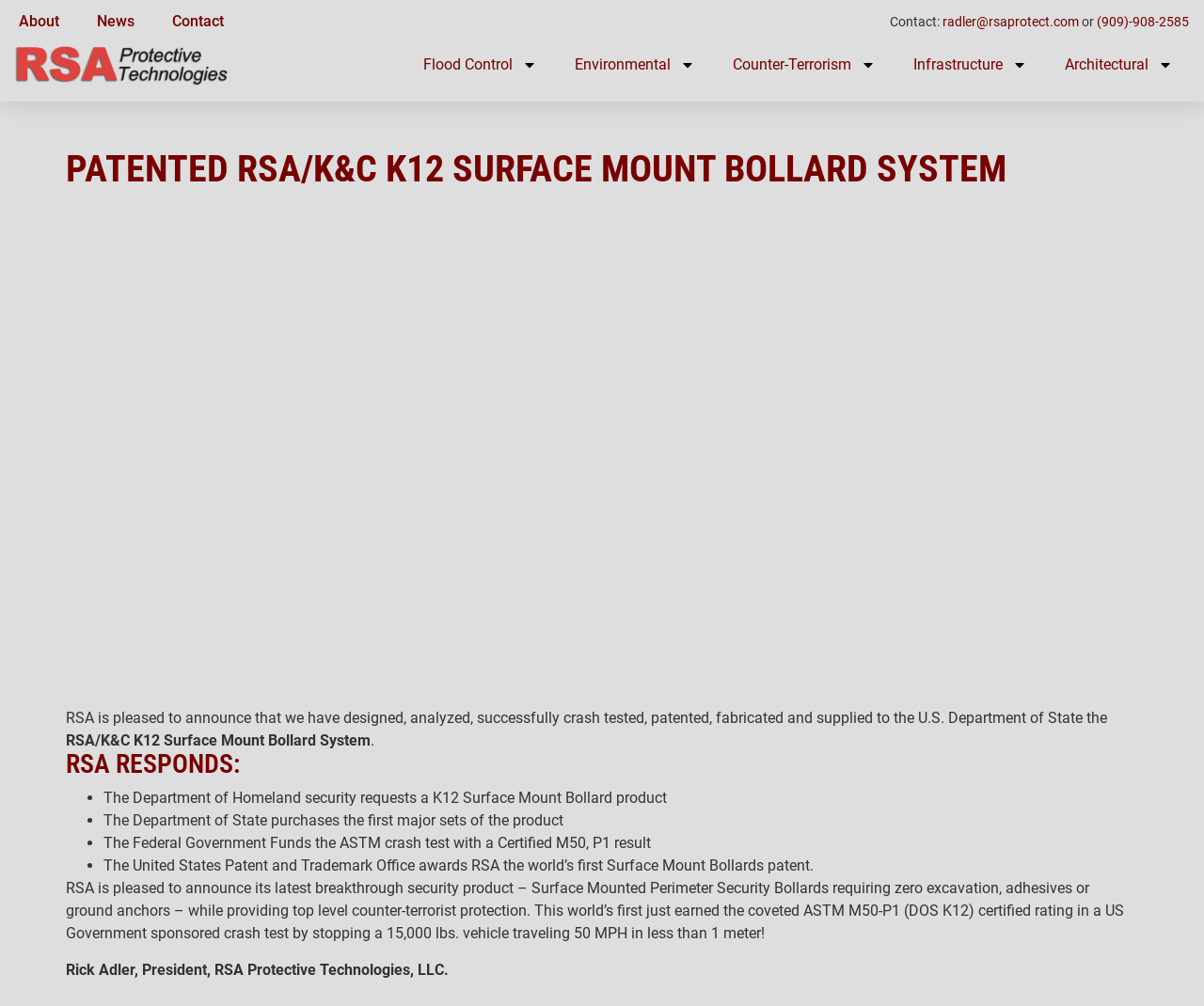What is the purpose of the RSA/K&C K12 Surface Mount Bollard System?
Please provide a single word or phrase in response based on the screenshot.

Counter-terrorist protection